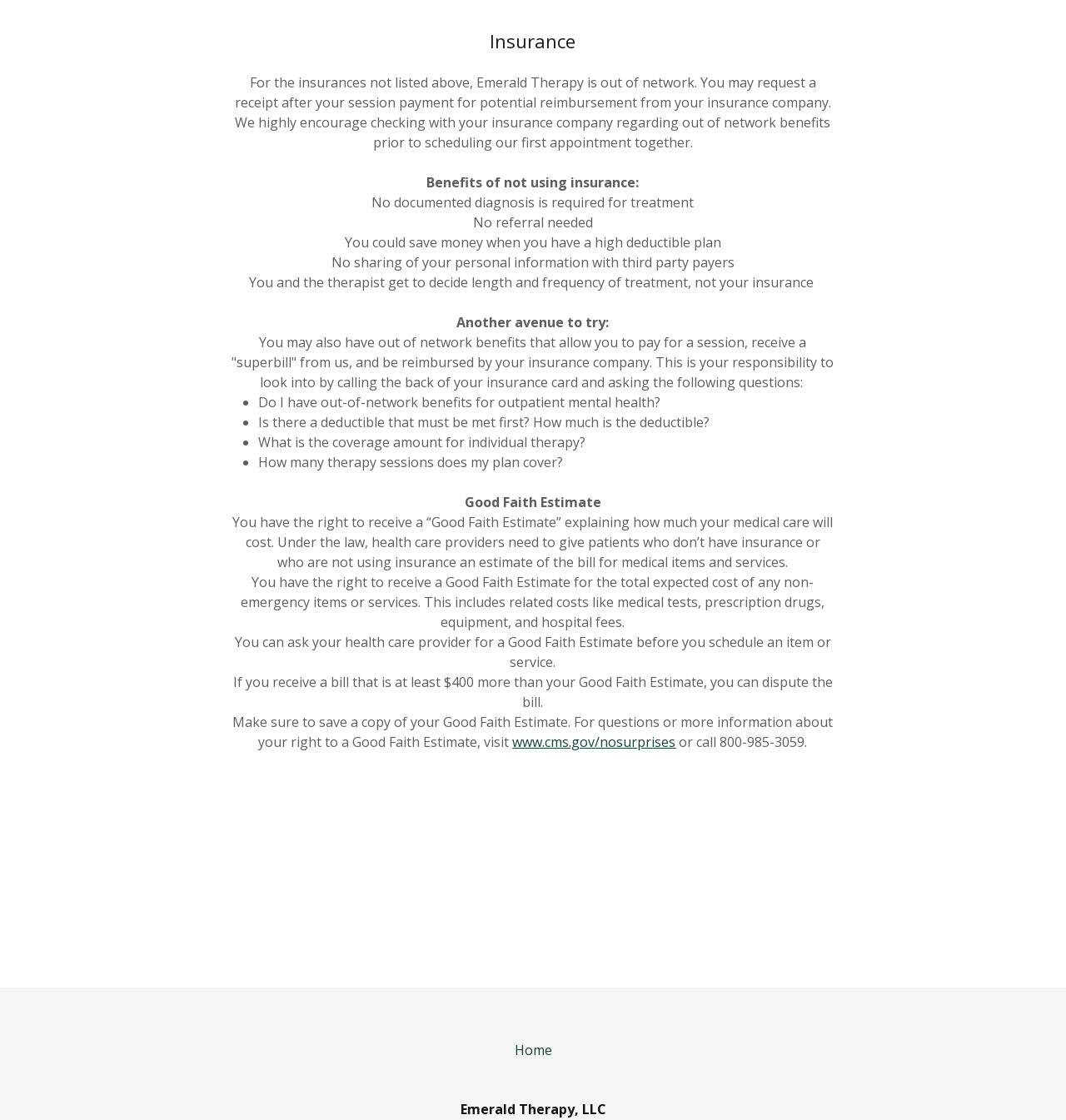What are the benefits of not using insurance?
Answer the question with just one word or phrase using the image.

Five benefits